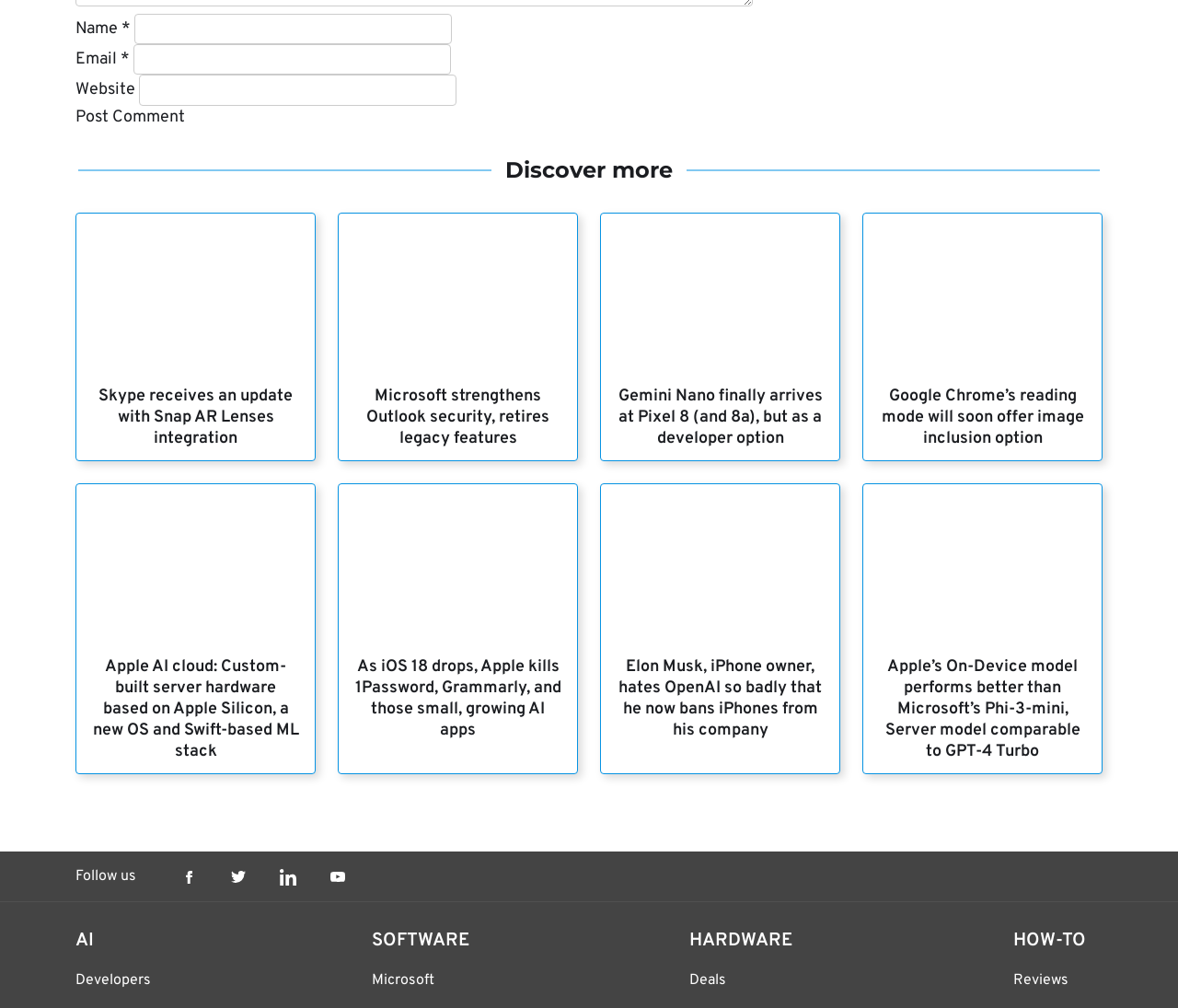From the image, can you give a detailed response to the question below:
What is the topic of the article with the image of Skype?

The article with the image of Skype has a link text 'Skype receives an update with Snap AR Lenses integration', indicating that the topic of the article is about a Skype update.